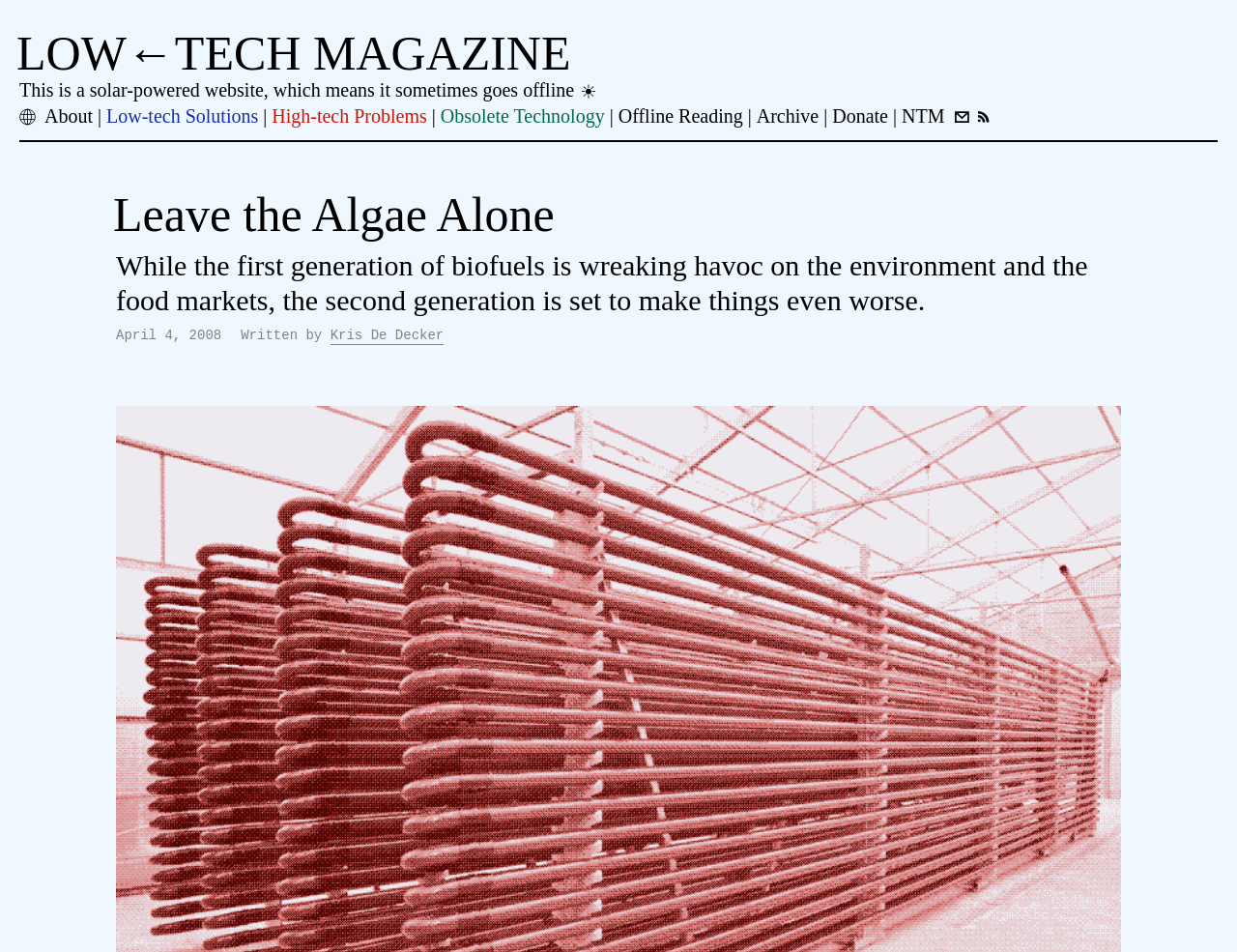What is the name of the magazine?
Please provide a comprehensive answer to the question based on the webpage screenshot.

I determined the answer by looking at the heading element with the text 'LOW←TECH MAGAZINE' which is a prominent element on the webpage, indicating that it is the name of the magazine.